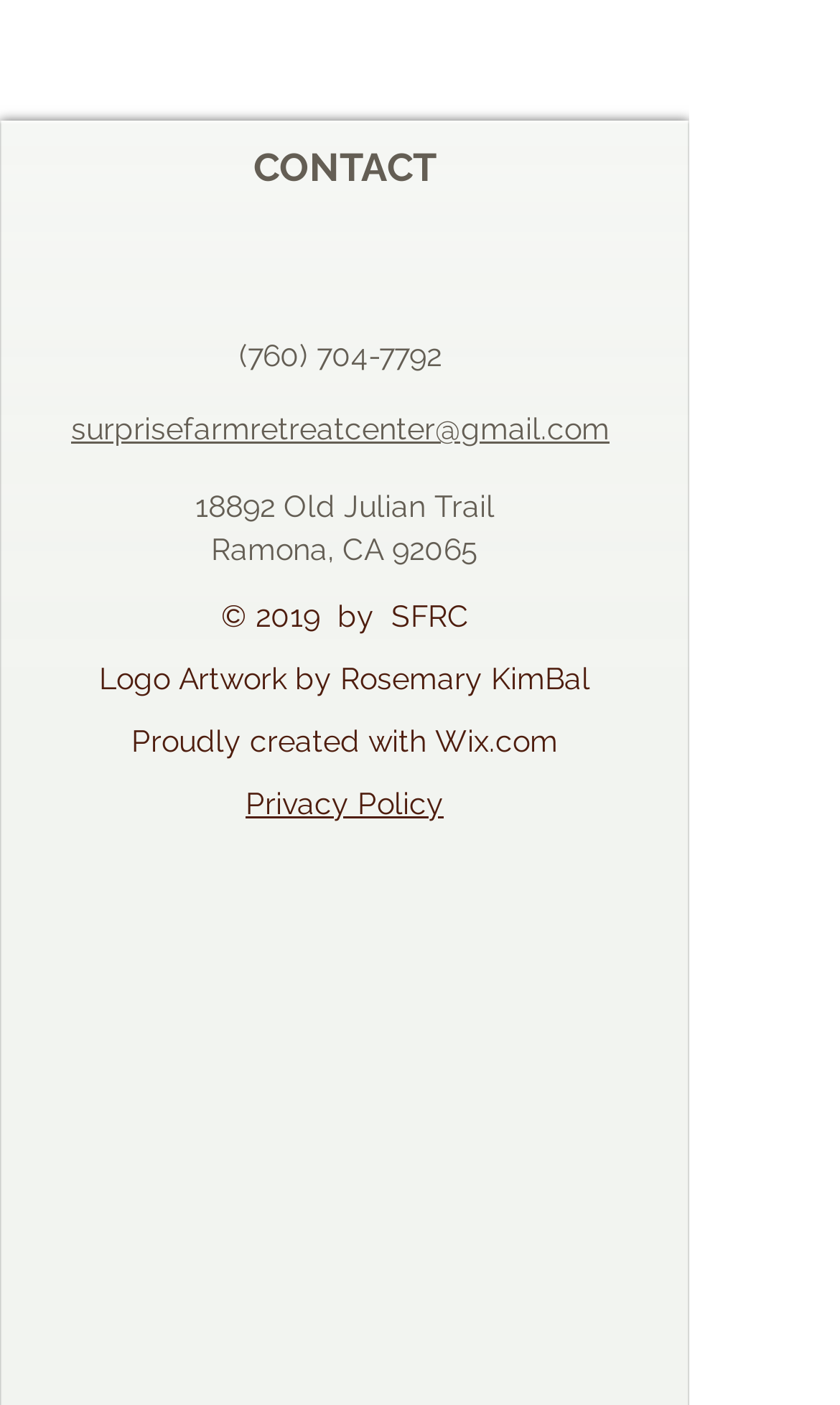What is the address of the retreat center?
Give a comprehensive and detailed explanation for the question.

I found the address by looking at the link elements with the texts '18892 Old Julian Trail' and 'Ramona, CA 92065' which are located at the top section of the webpage, indicating they are part of the contact information.